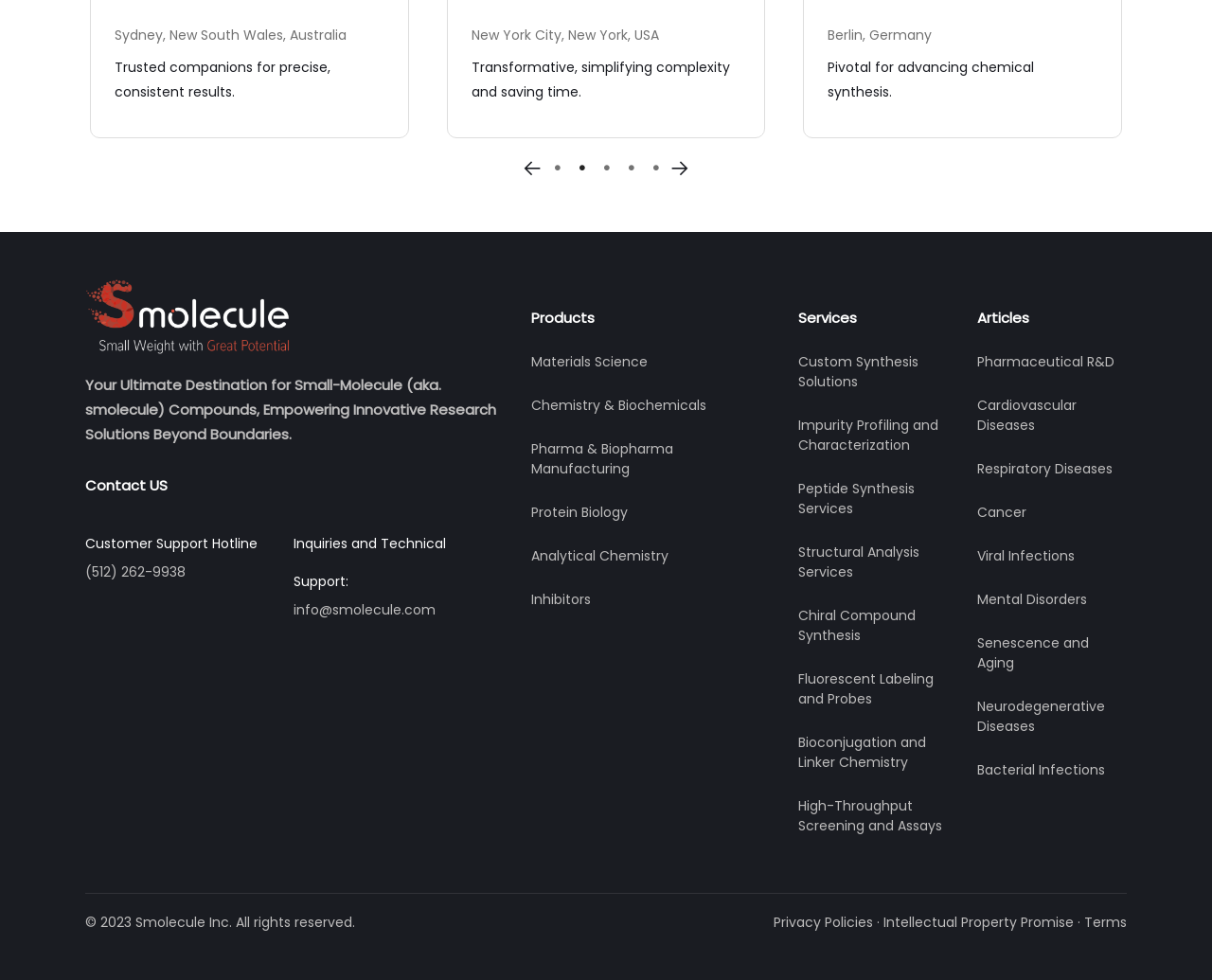Highlight the bounding box of the UI element that corresponds to this description: "Cancer".

[0.806, 0.513, 0.847, 0.533]